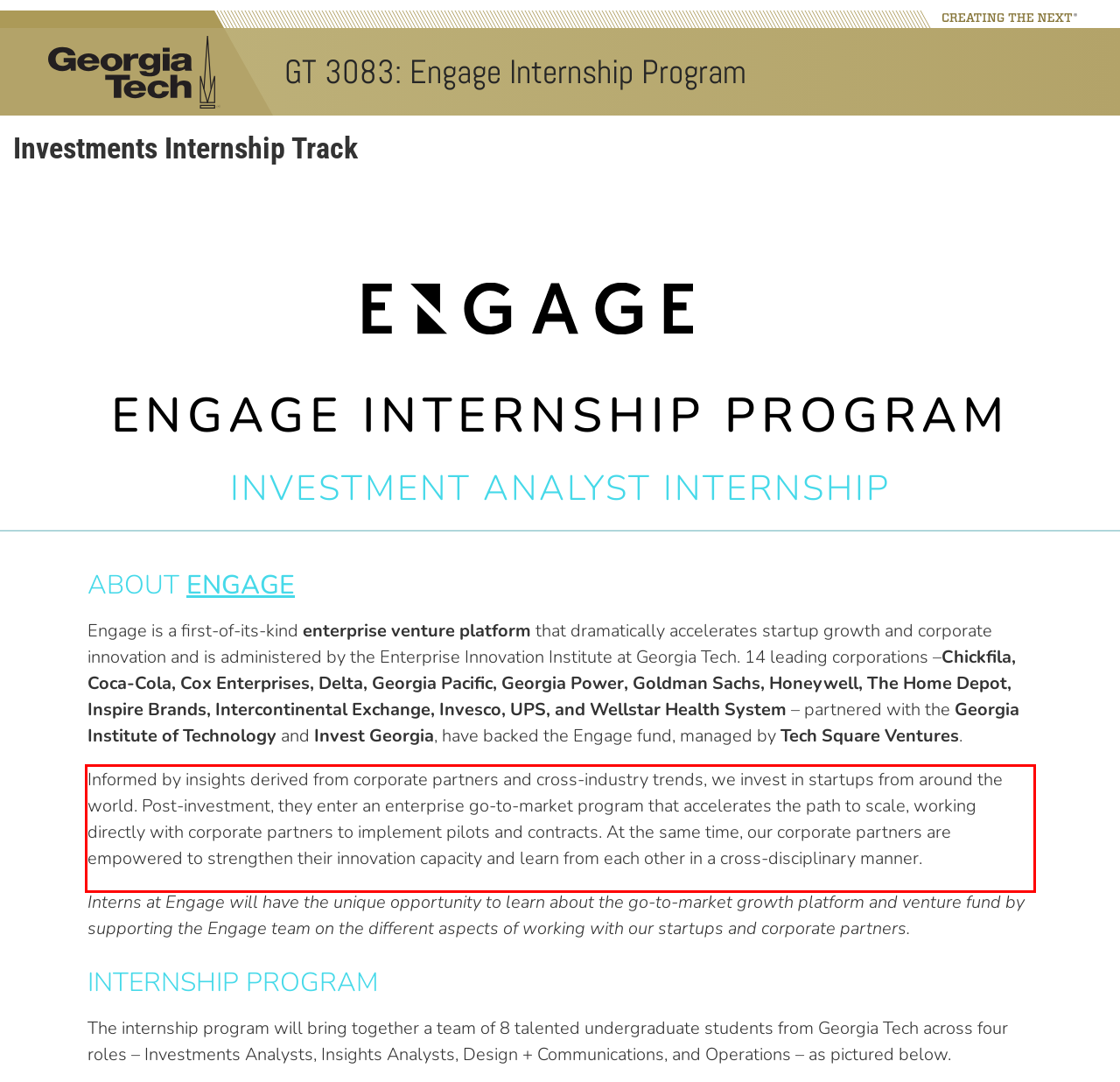Extract and provide the text found inside the red rectangle in the screenshot of the webpage.

Informed by insights derived from corporate partners and cross-industry trends, we invest in startups from around the world. Post-investment, they enter an enterprise go-to-market program that accelerates the path to scale, working directly with corporate partners to implement pilots and contracts. At the same time, our corporate partners are empowered to strengthen their innovation capacity and learn from each other in a cross-disciplinary manner.